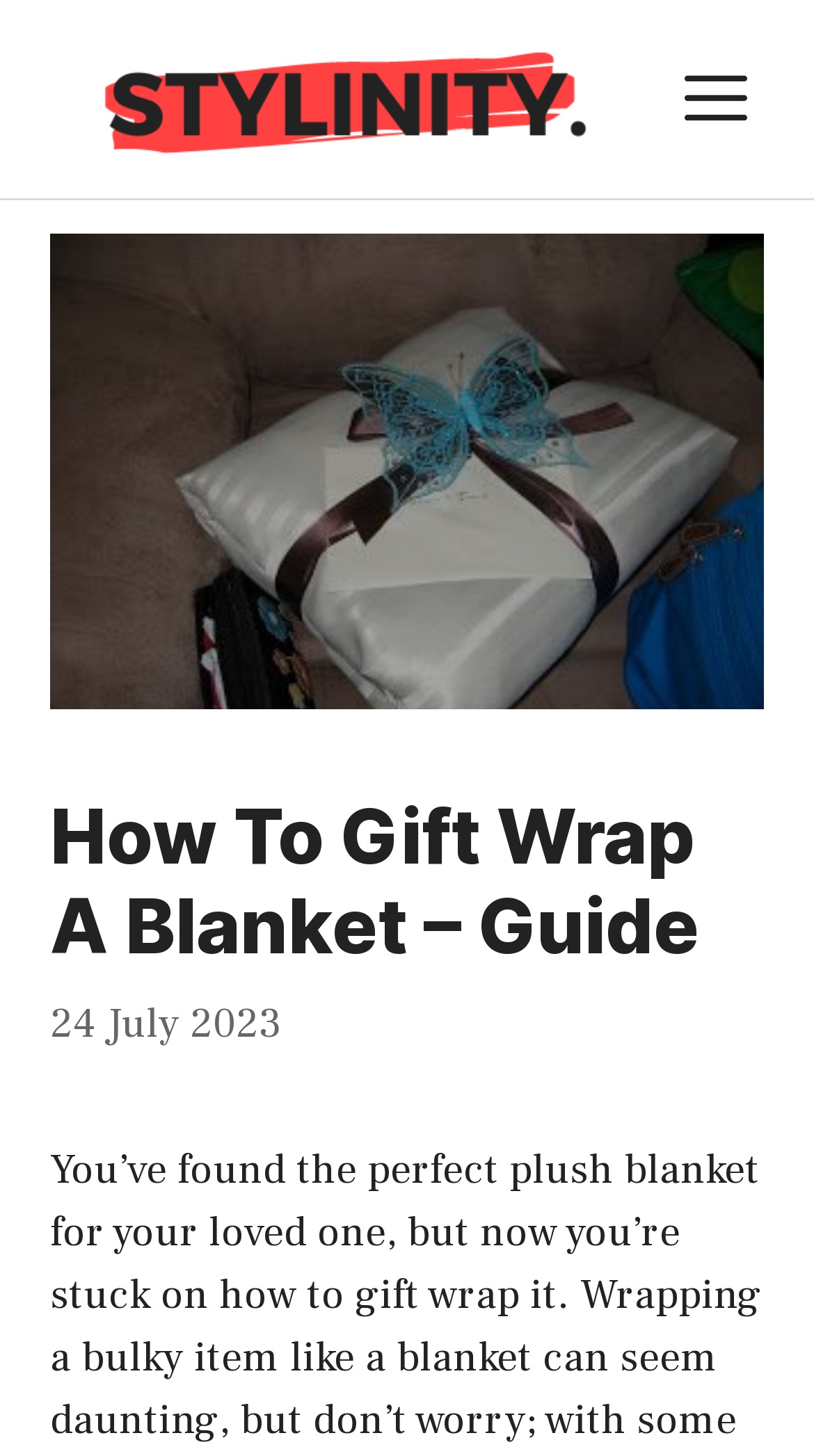What is the purpose of the button in the top-right corner?
Carefully analyze the image and provide a detailed answer to the question.

The button in the top-right corner is labeled 'MENU' and has a property 'controls: generate-slideout-menu', indicating that its purpose is to toggle the menu.